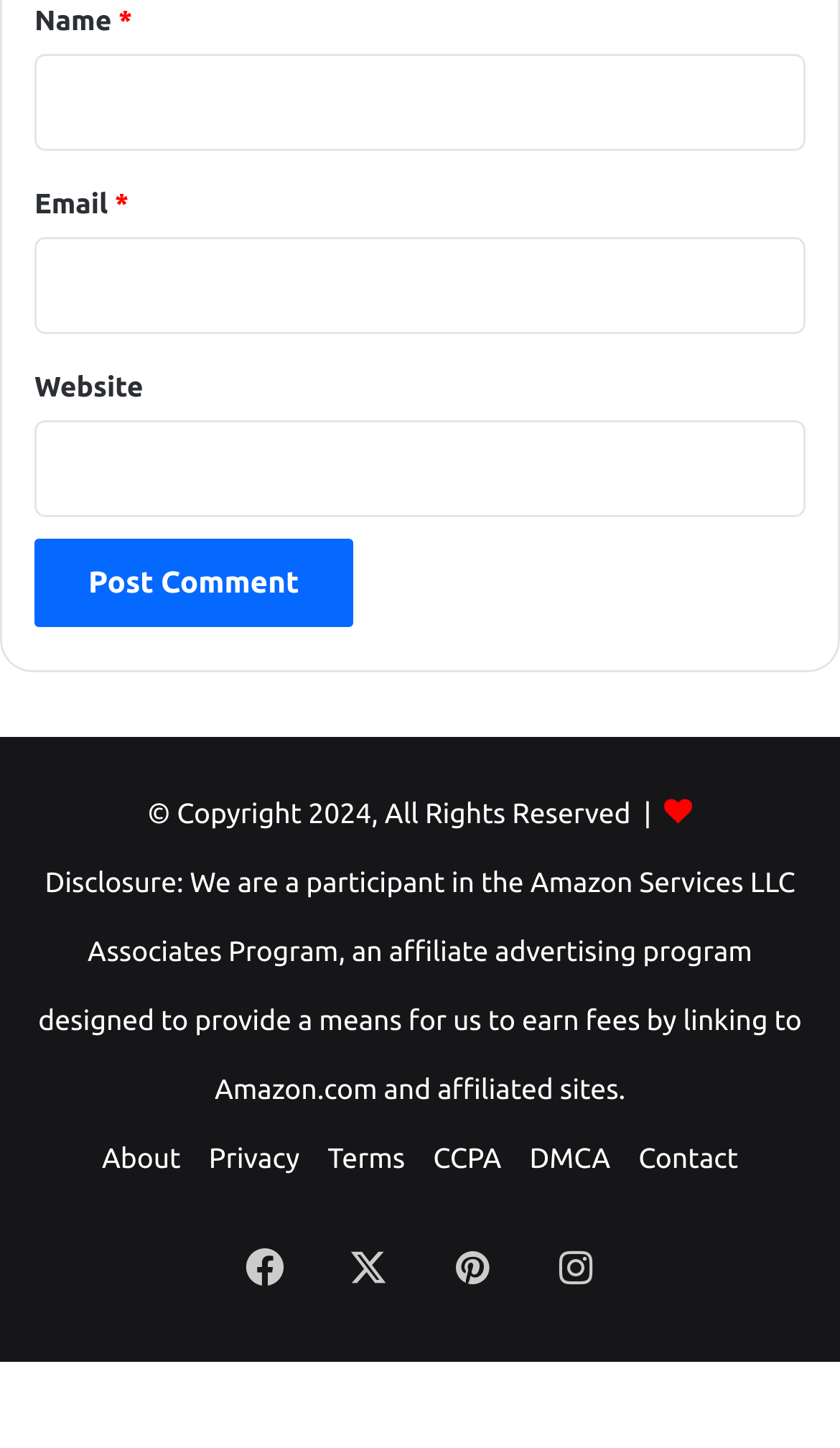Specify the bounding box coordinates of the area to click in order to follow the given instruction: "Input your email."

[0.041, 0.163, 0.959, 0.23]